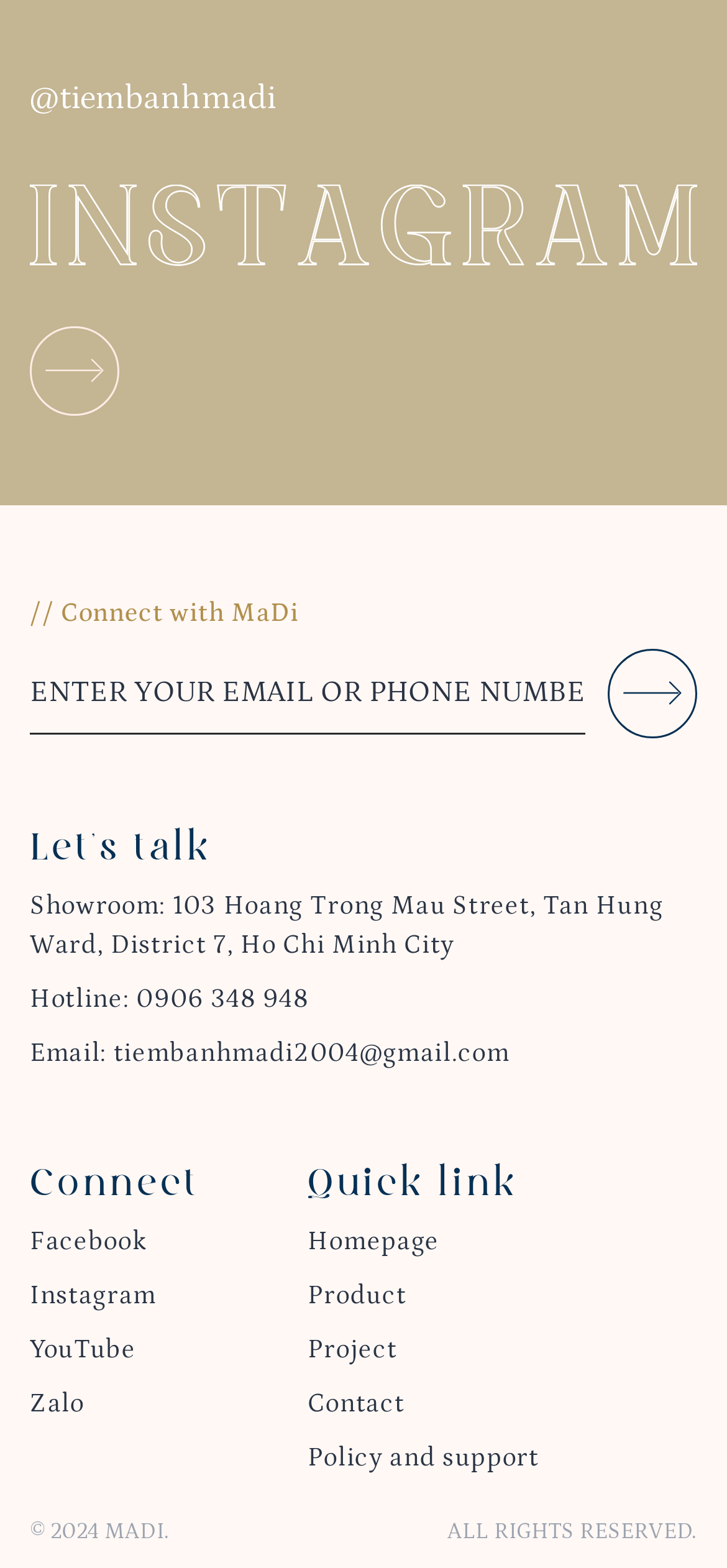Using the information in the image, give a comprehensive answer to the question: 
What is the email address?

The email address 'tiembanhmadi2004@gmail.com' is mentioned in the link element with text 'Email: tiembanhmadi2004@gmail.com', which suggests that it is the email address associated with the webpage.